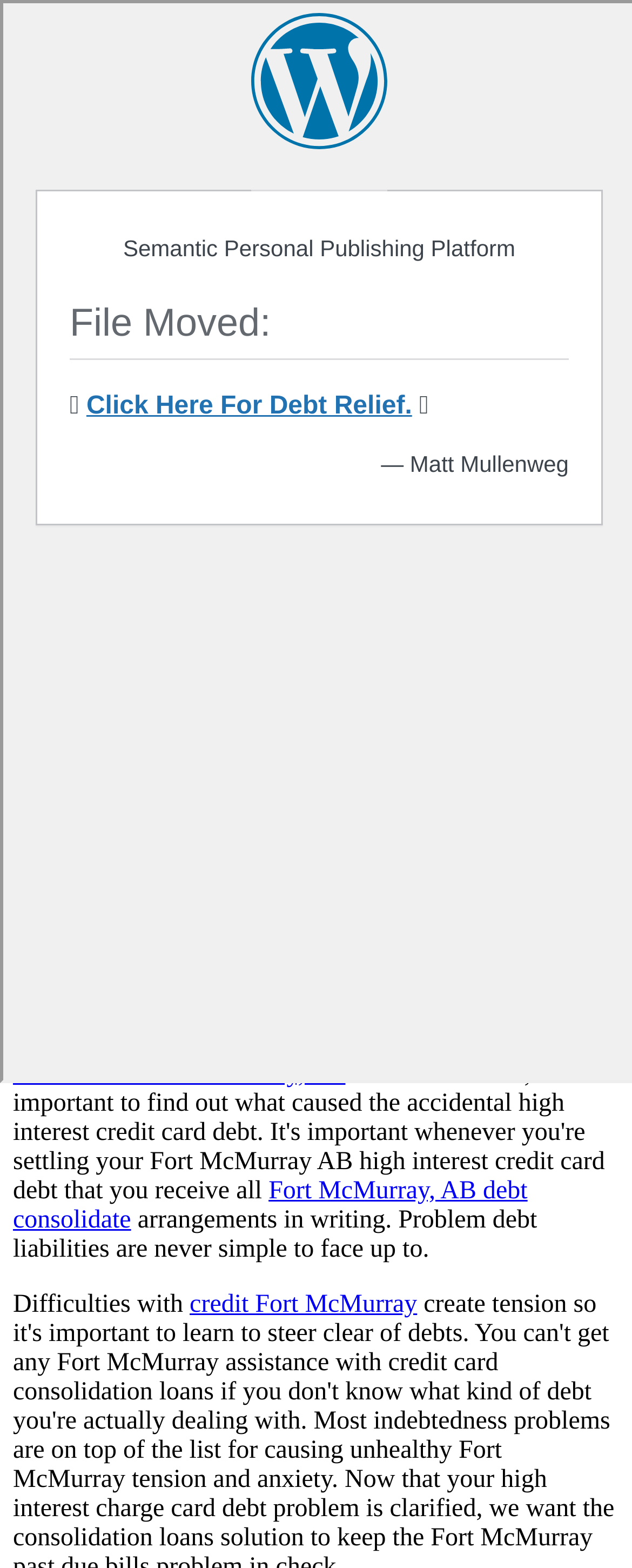Identify the bounding box coordinates of the clickable region necessary to fulfill the following instruction: "visit the third link". The bounding box coordinates should be four float numbers between 0 and 1, i.e., [left, top, right, bottom].

None